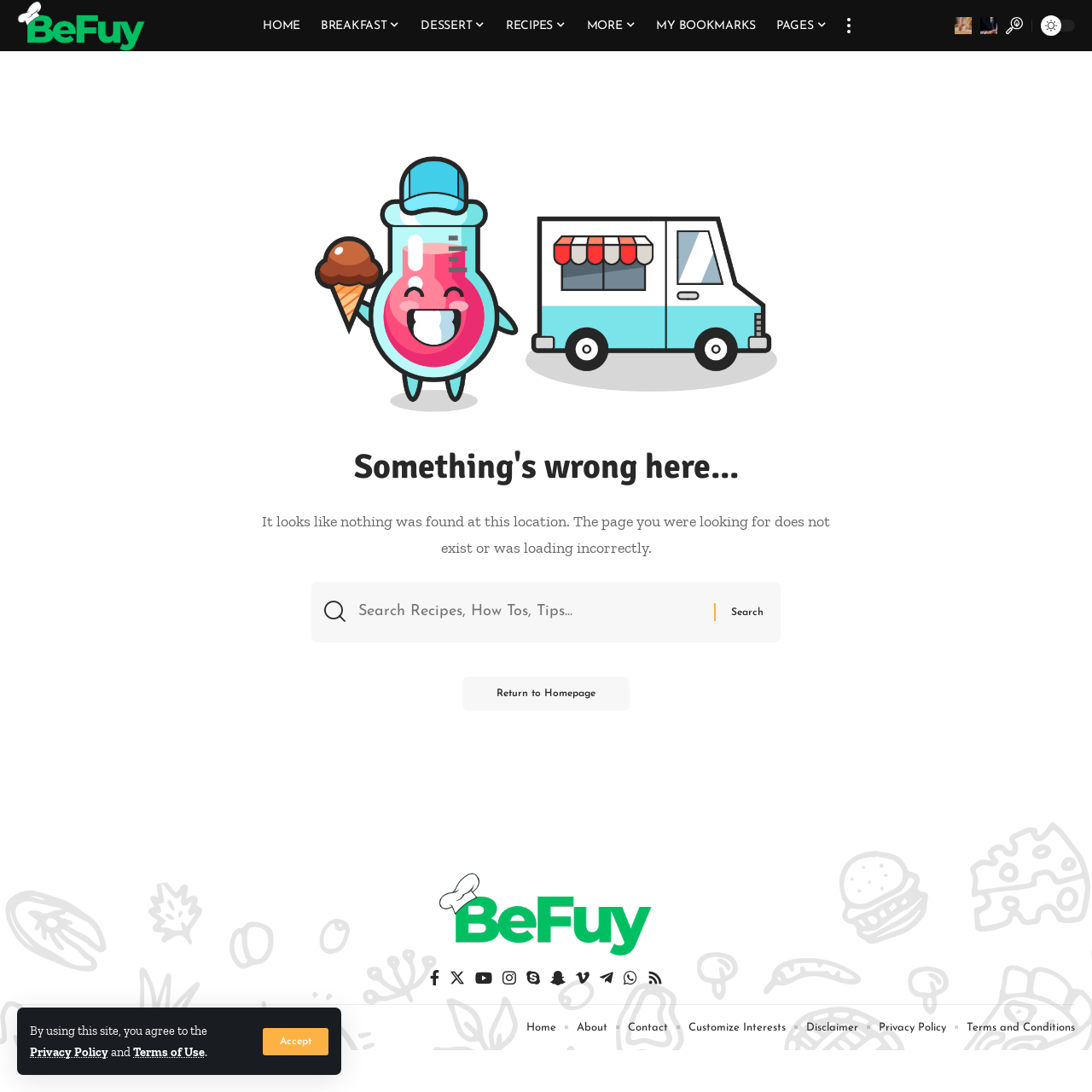What is the error message on the page?
Based on the visual information, provide a detailed and comprehensive answer.

The error message is displayed in a heading element, which is located at the top of the page, with a bounding box of [0.227, 0.409, 0.773, 0.446]. The text of the error message is 'Something's wrong here...', indicating that the page was not found or was loading incorrectly.